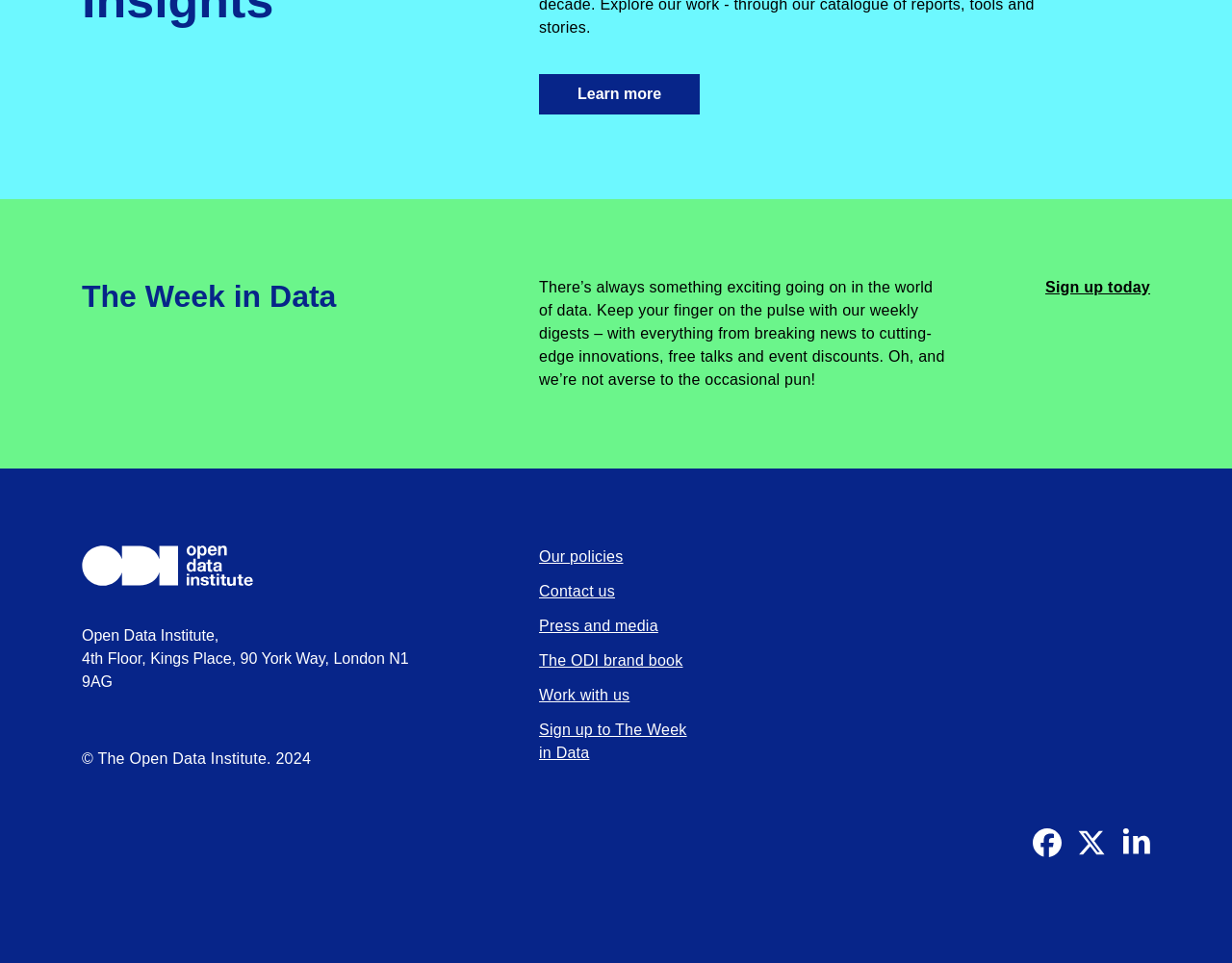Please locate the bounding box coordinates of the element's region that needs to be clicked to follow the instruction: "Learn more about the Week in Data". The bounding box coordinates should be provided as four float numbers between 0 and 1, i.e., [left, top, right, bottom].

[0.438, 0.077, 0.568, 0.119]